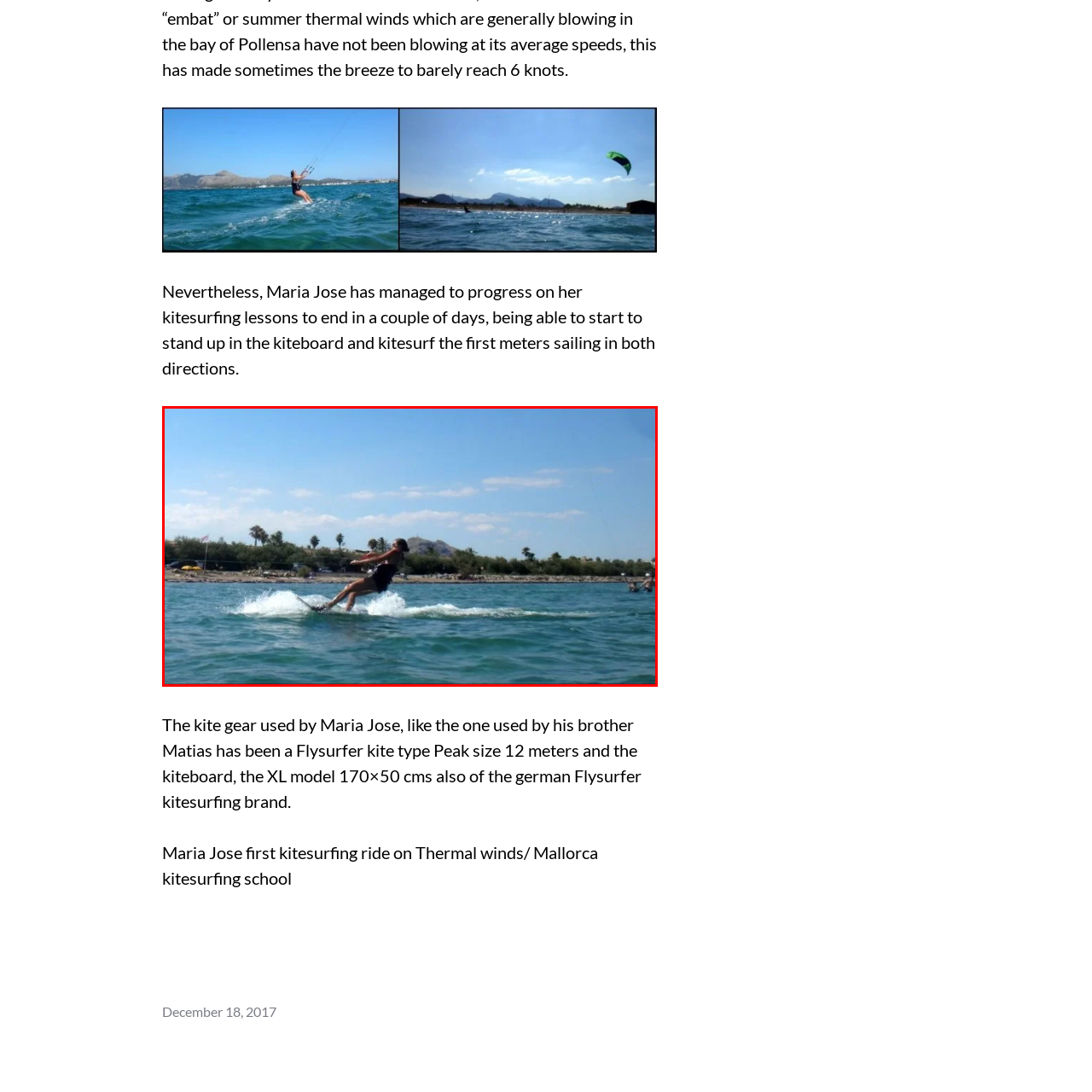Provide a comprehensive description of the image highlighted within the red bounding box.

In this dynamic image captured in Mallorca, a young woman, identified as Maria Jose, is seen skillfully engaging in kitesurfing. She is gliding across the sparkling turquoise waters, managing to maintain her balance on the board while the vibrant Flysurfer Peak kite floats overhead. The scene showcases the ideal conditions for kitesurfing, characterized by calm yet thermal winds that have allowed Maria Jose to progress remarkably in her lessons. The backdrop features lush palm trees and a clear blue sky, perfectly setting the stage for her exhilarating ride. The photograph emphasizes the excitement of the sport, symbolizing the blend of adventure and skill that defines kitesurfing along the beautiful coastline of Pollensa.